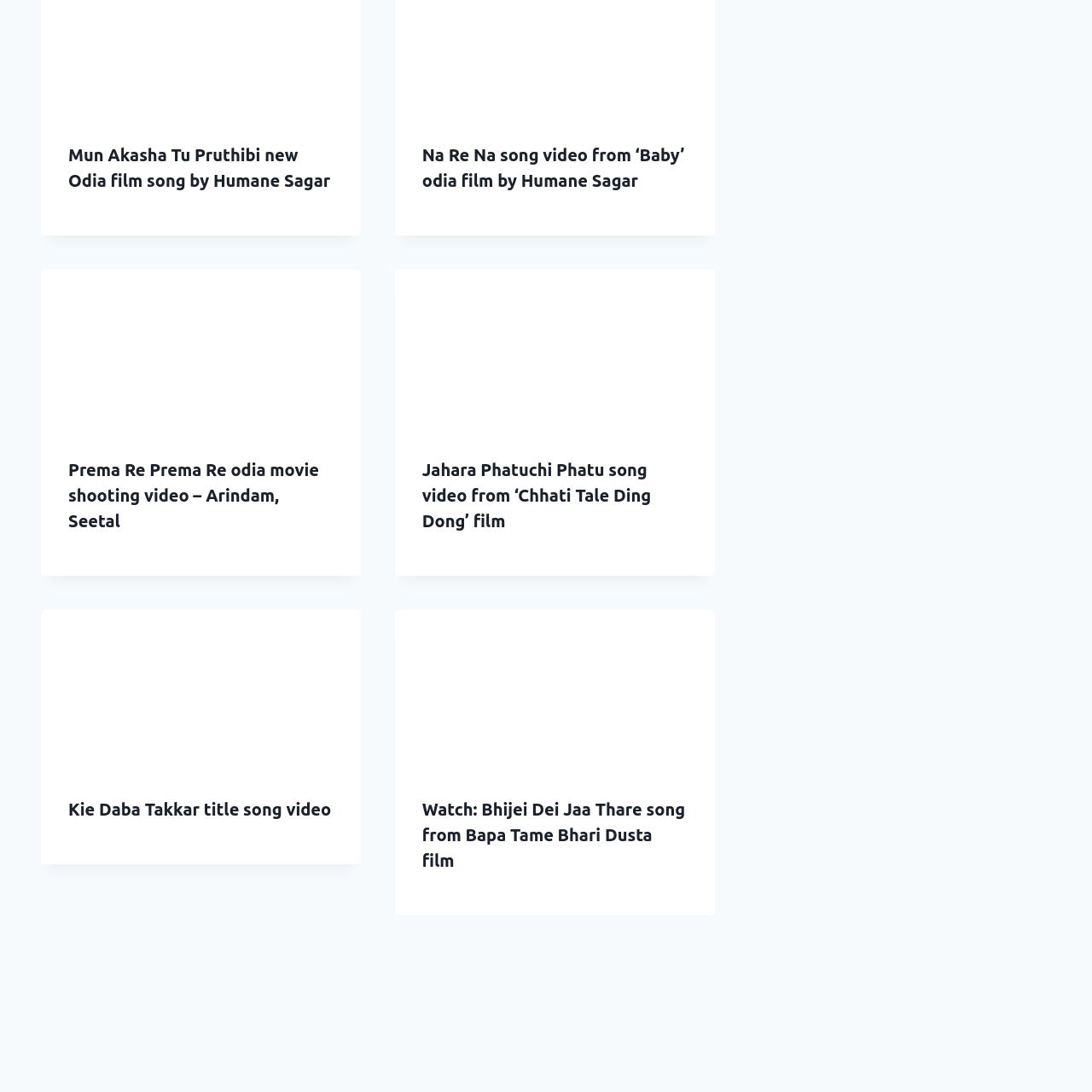Please answer the following question using a single word or phrase: What is the title of the first song?

Mun Akasha Tu Pruthibi